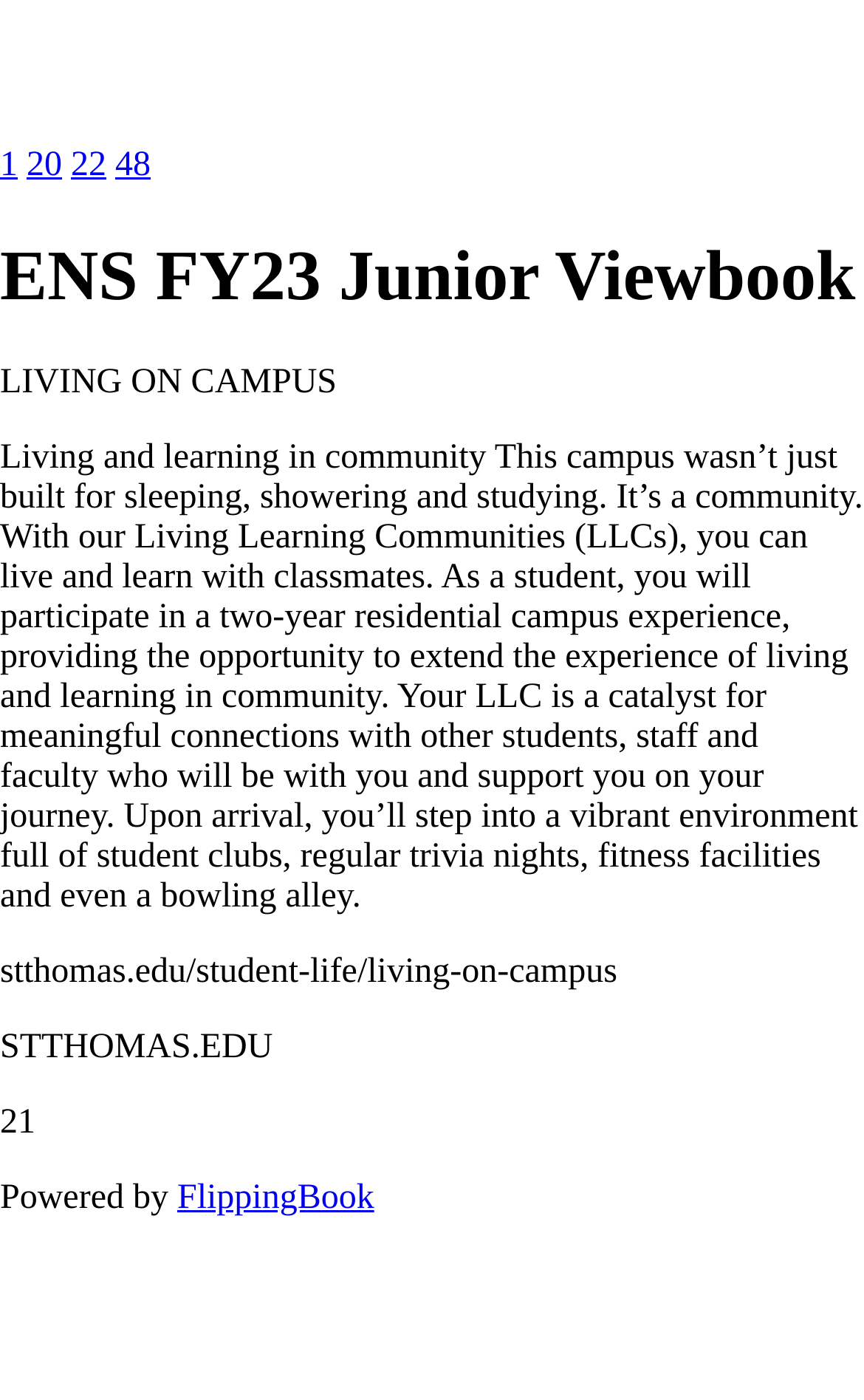Please provide a brief answer to the question using only one word or phrase: 
What is the URL for more information on living on campus?

stthomas.edu/student-life/living-on-campus